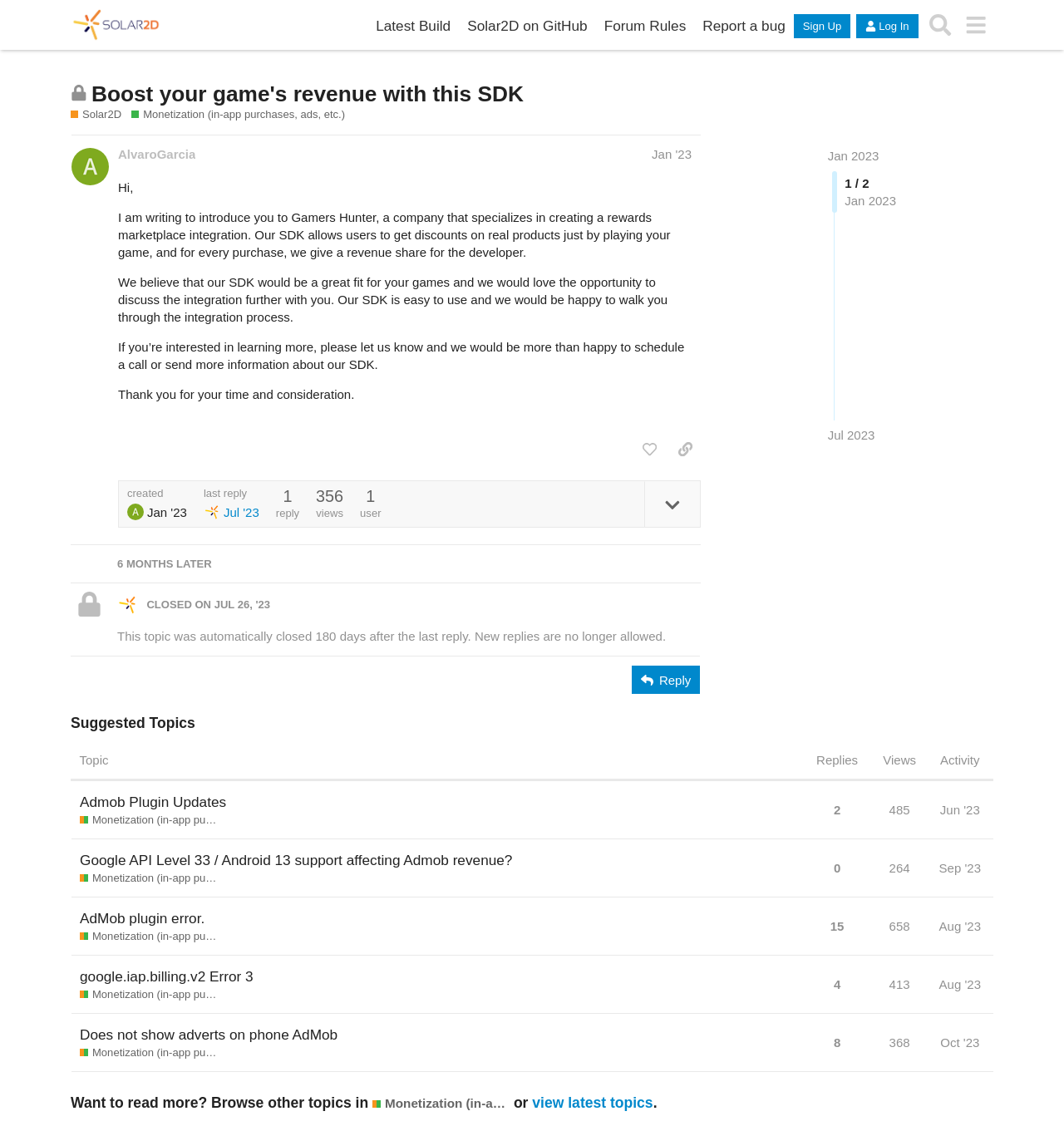Can you identify the bounding box coordinates of the clickable region needed to carry out this instruction: 'Reply'? The coordinates should be four float numbers within the range of 0 to 1, stated as [left, top, right, bottom].

[0.594, 0.591, 0.658, 0.616]